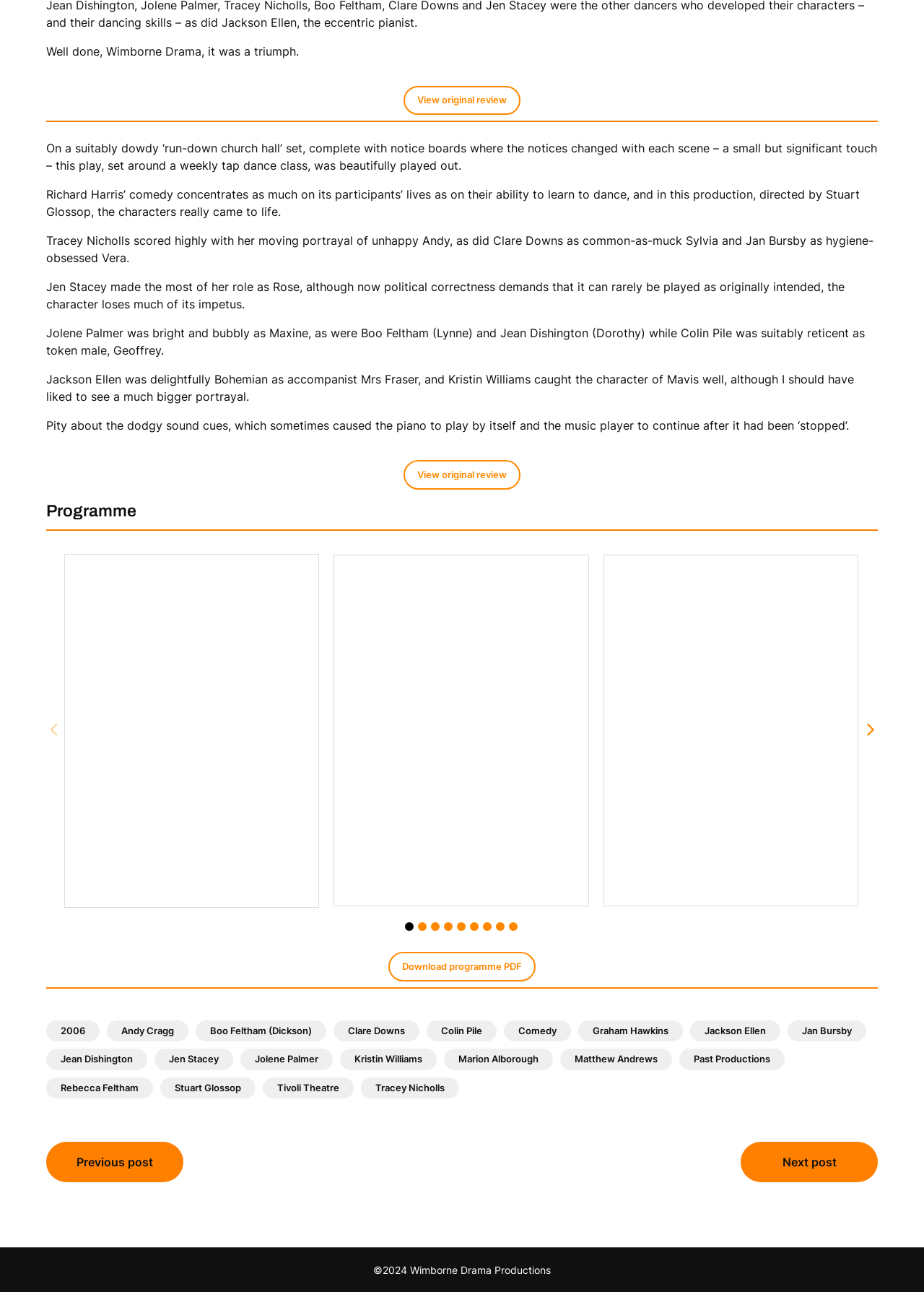Please give a concise answer to this question using a single word or phrase: 
How many images are there on the webpage?

3